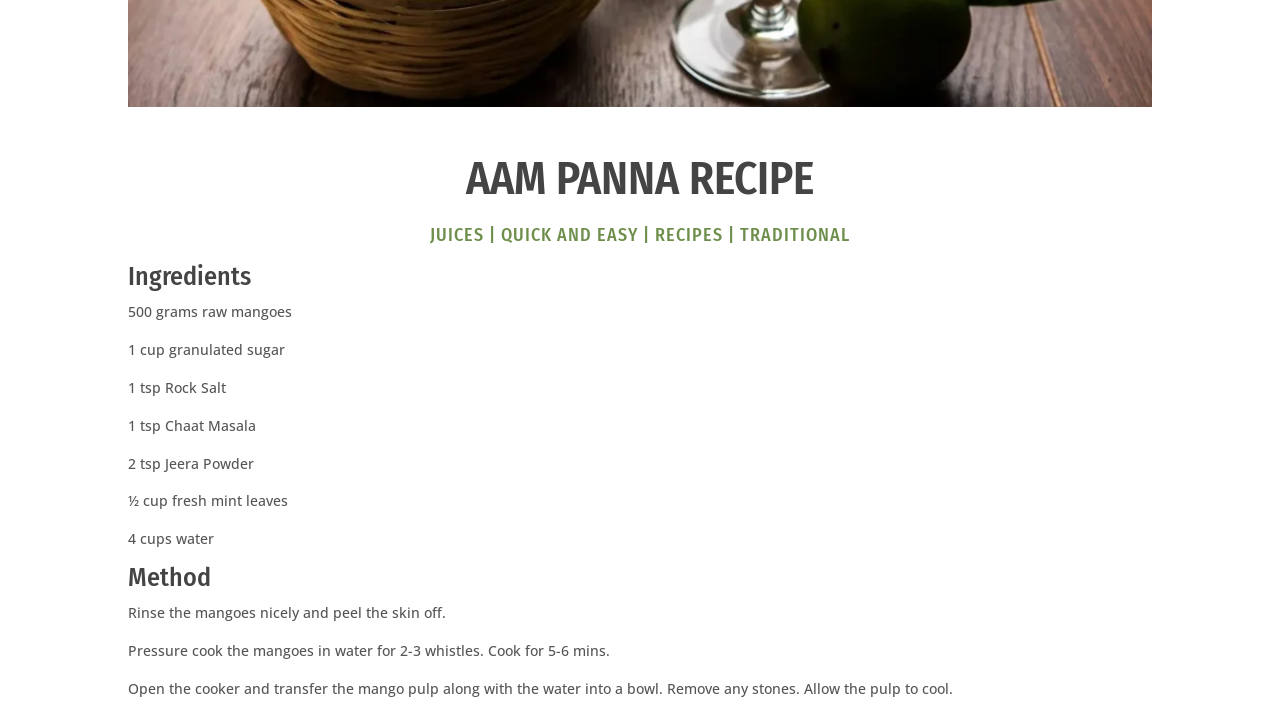Using the provided element description, identify the bounding box coordinates as (top-left x, top-left y, bottom-right x, bottom-right y). Ensure all values are between 0 and 1. Description: Quick and Easy

[0.391, 0.315, 0.498, 0.346]